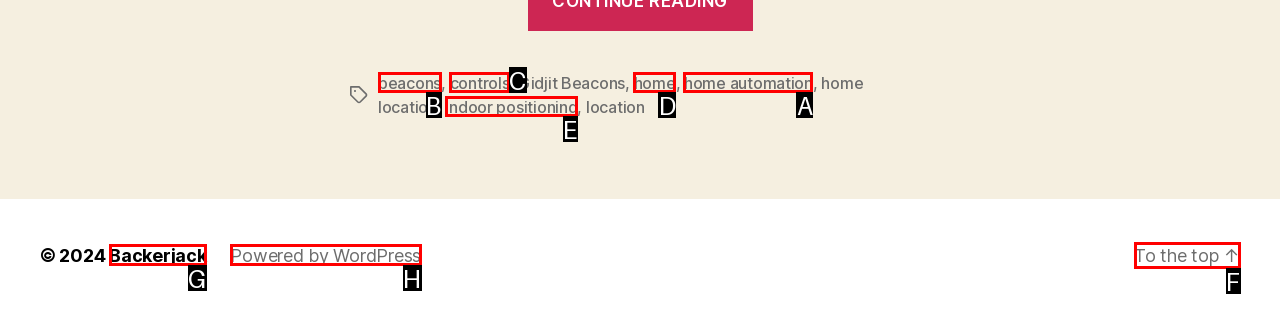Please indicate which option's letter corresponds to the task: go to home automation by examining the highlighted elements in the screenshot.

A